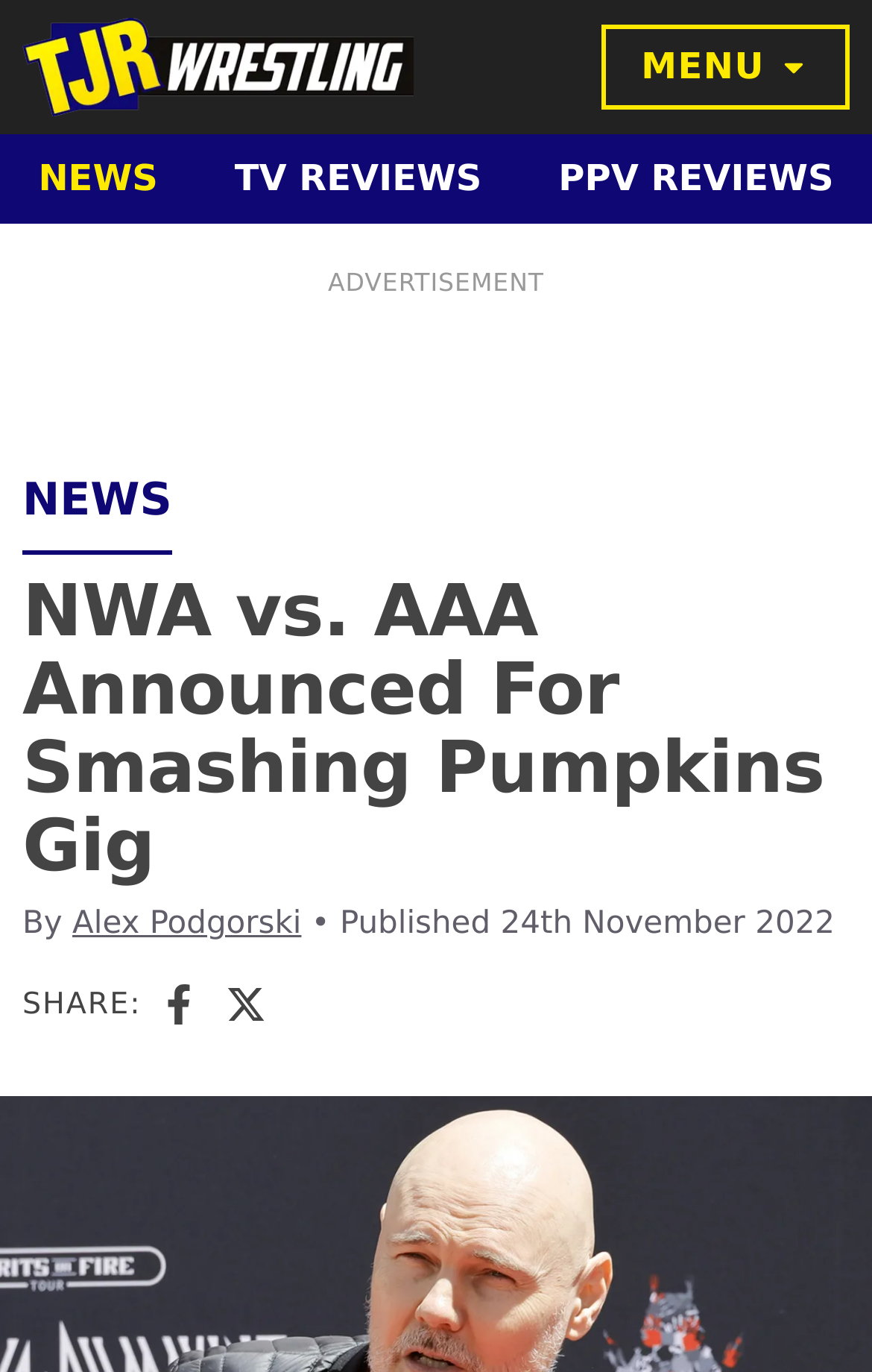Give a detailed explanation of the elements present on the webpage.

The webpage appears to be a news article from TJR Wrestling, with the title "NWA vs. AAA Announced For Smashing Pumpkins Gig" prominently displayed at the top. Below the title, there is a byline indicating the author, Alex Podgorski, and the publication date, November 24th, 2022.

To the top left, there is a logo of TJR Wrestling, accompanied by a link to the website's homepage. On the top right, there is a toggle menu button with the label "MENU". 

The main navigation menu is located at the top, with three links: "NEWS", "TV REVIEWS", and "PPV REVIEWS", which are evenly spaced across the top of the page.

The article's content is divided into sections, with a heading that reads "NWA vs. AAA Announced For Smashing Pumpkins Gig" followed by a brief summary of the event, which mentions a cross-promotional wrestling event featuring wrestlers from the NWA and AAA.

At the bottom of the article, there are social media sharing links, including Facebook and X, each accompanied by an icon.